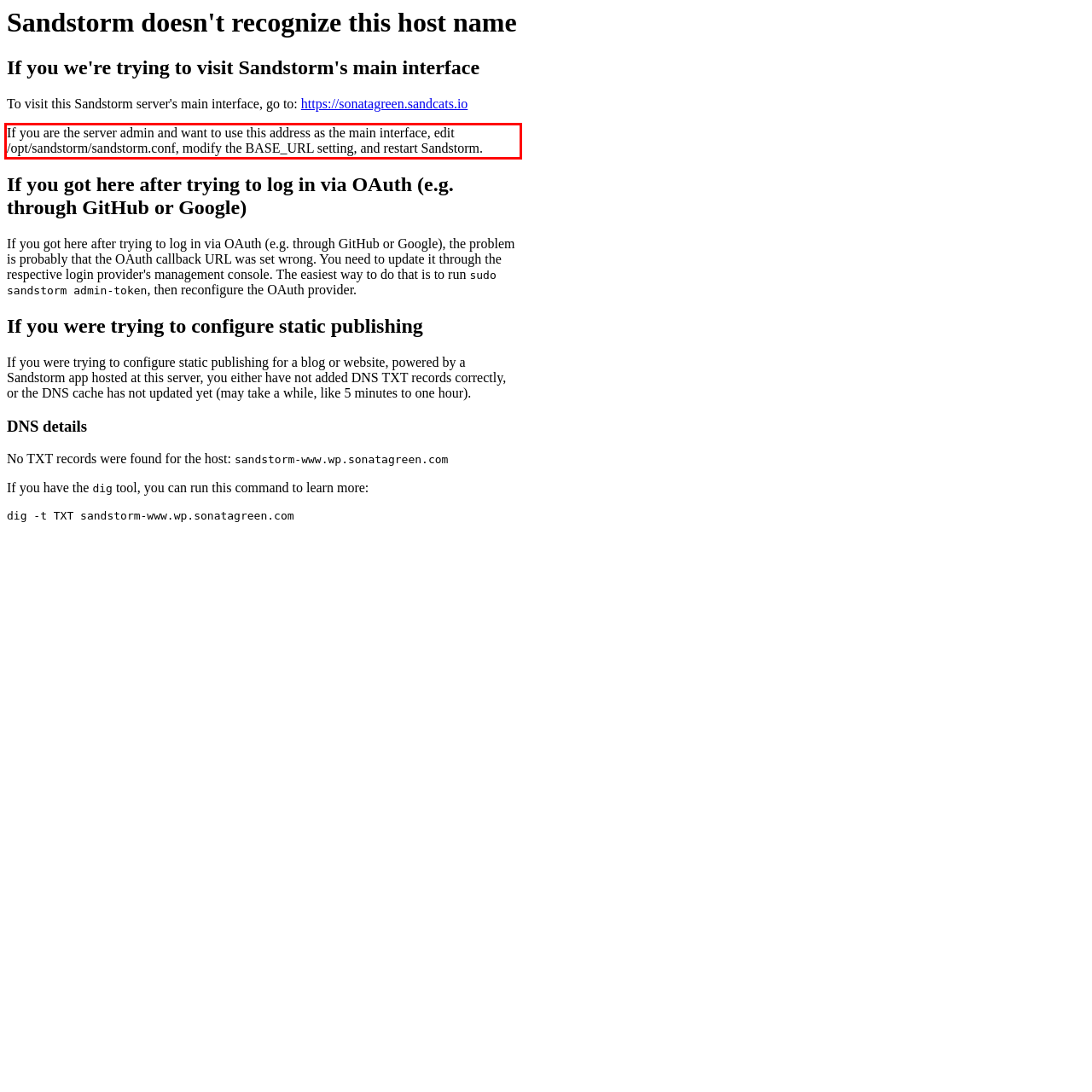You have a webpage screenshot with a red rectangle surrounding a UI element. Extract the text content from within this red bounding box.

If you are the server admin and want to use this address as the main interface, edit /opt/sandstorm/sandstorm.conf, modify the BASE_URL setting, and restart Sandstorm.